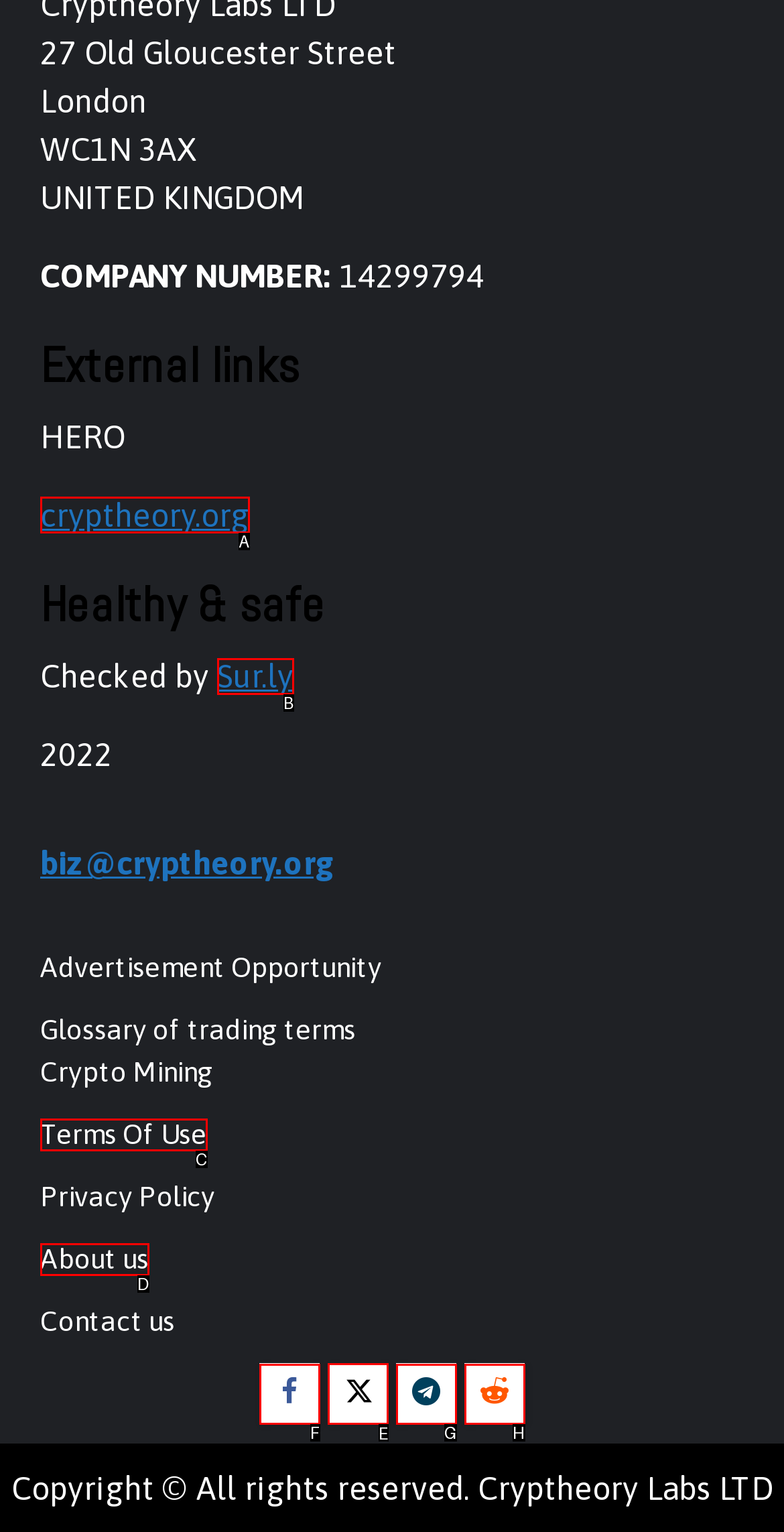Identify the letter of the UI element I need to click to carry out the following instruction: search for something

None